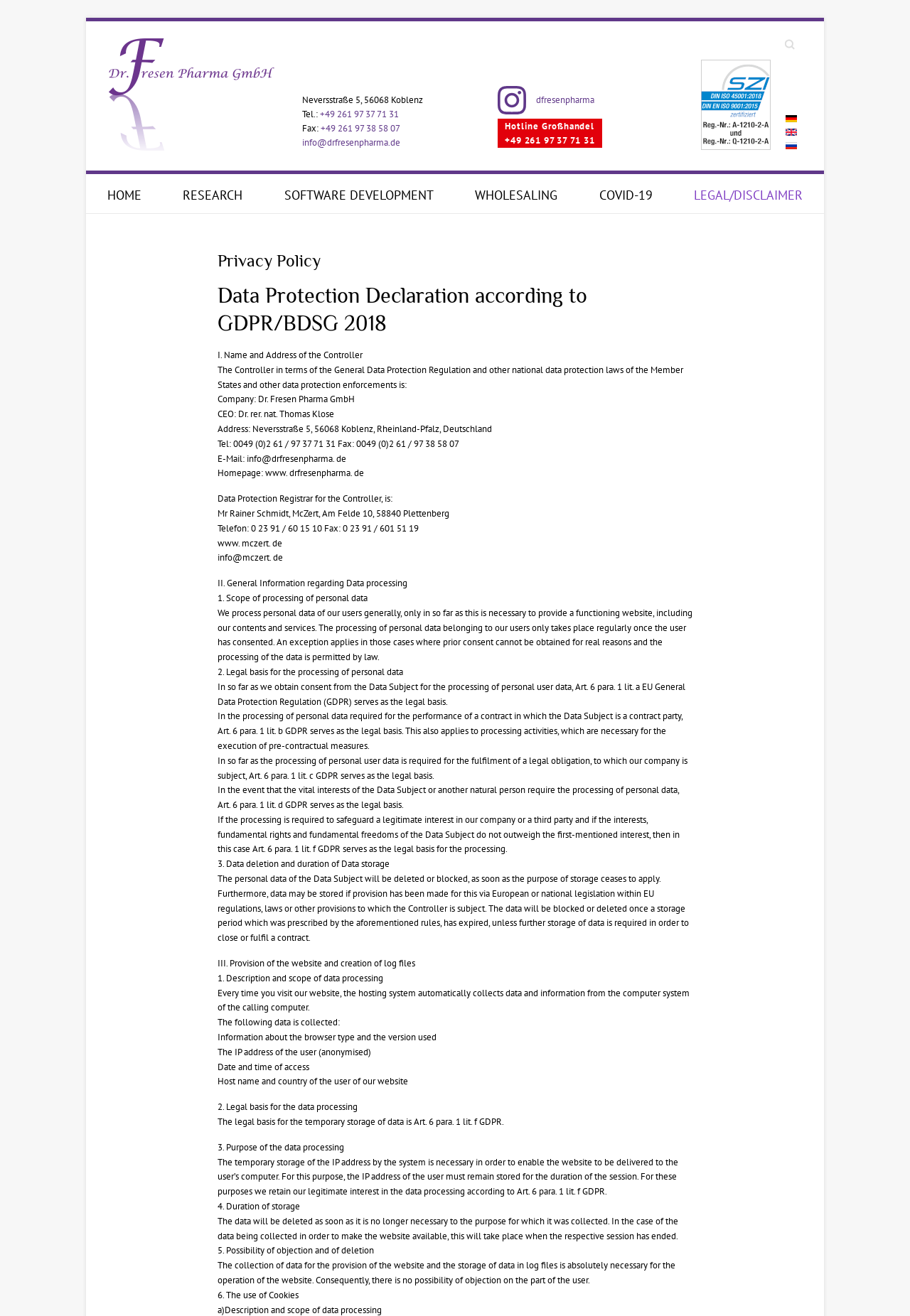What is the purpose of processing personal data according to Art. 6 para. 1 lit. f GDPR?
Look at the image and construct a detailed response to the question.

I found the purpose of processing personal data by looking at the 'II. General Information regarding Data processing' section on the webpage, which explains that Art. 6 para. 1 lit. f GDPR serves as the legal basis for the processing of personal data if it is required to safeguard a legitimate interest in our company or a third party.